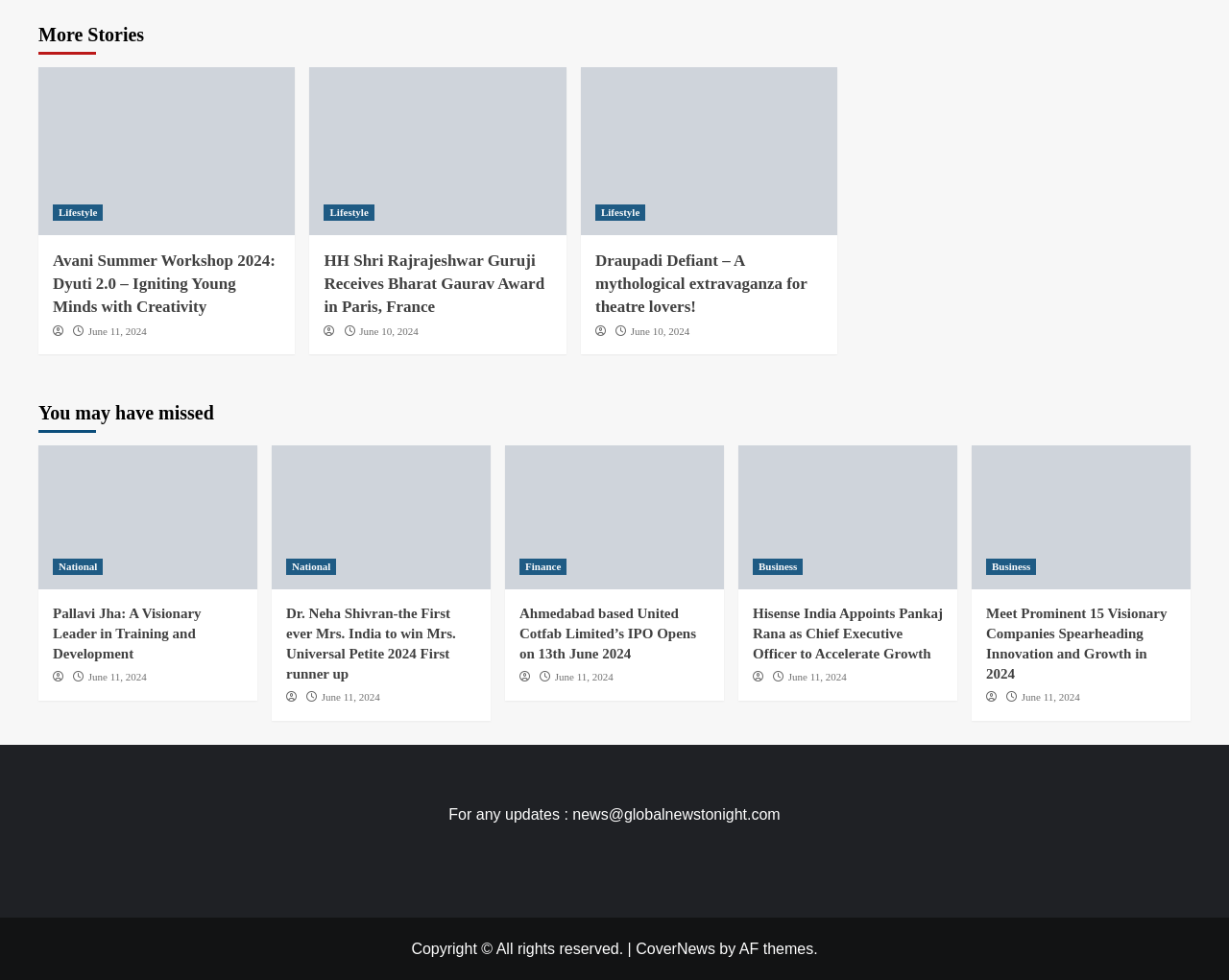What is the category of the article 'Ahmedabad based United Cotfab Limited’s IPO Opens on 13th June 2024'?
Use the information from the image to give a detailed answer to the question.

The article 'Ahmedabad based United Cotfab Limited’s IPO Opens on 13th June 2024' has a link 'Finance', which indicates the category of the article.